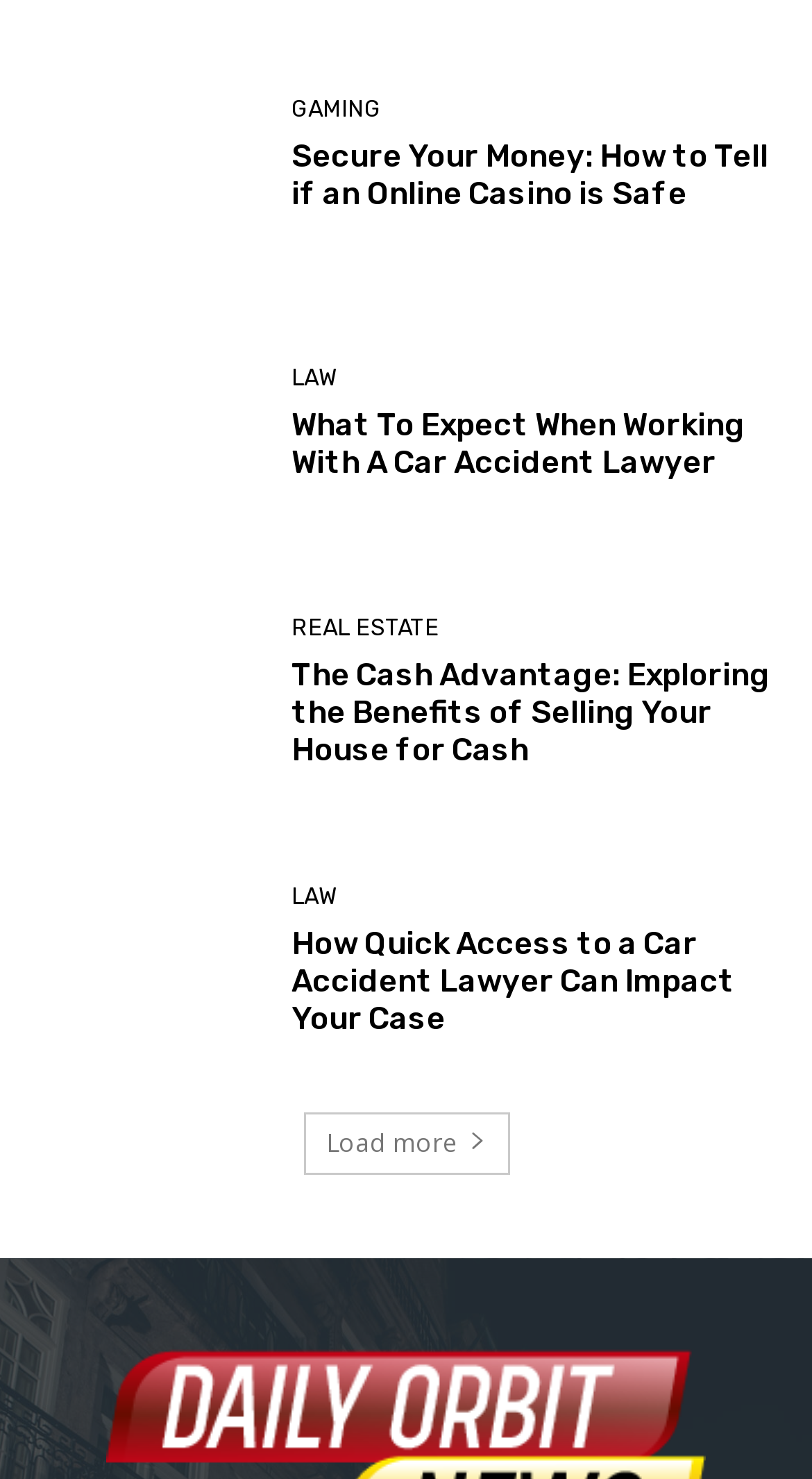How many articles are listed on this webpage?
Use the image to answer the question with a single word or phrase.

4